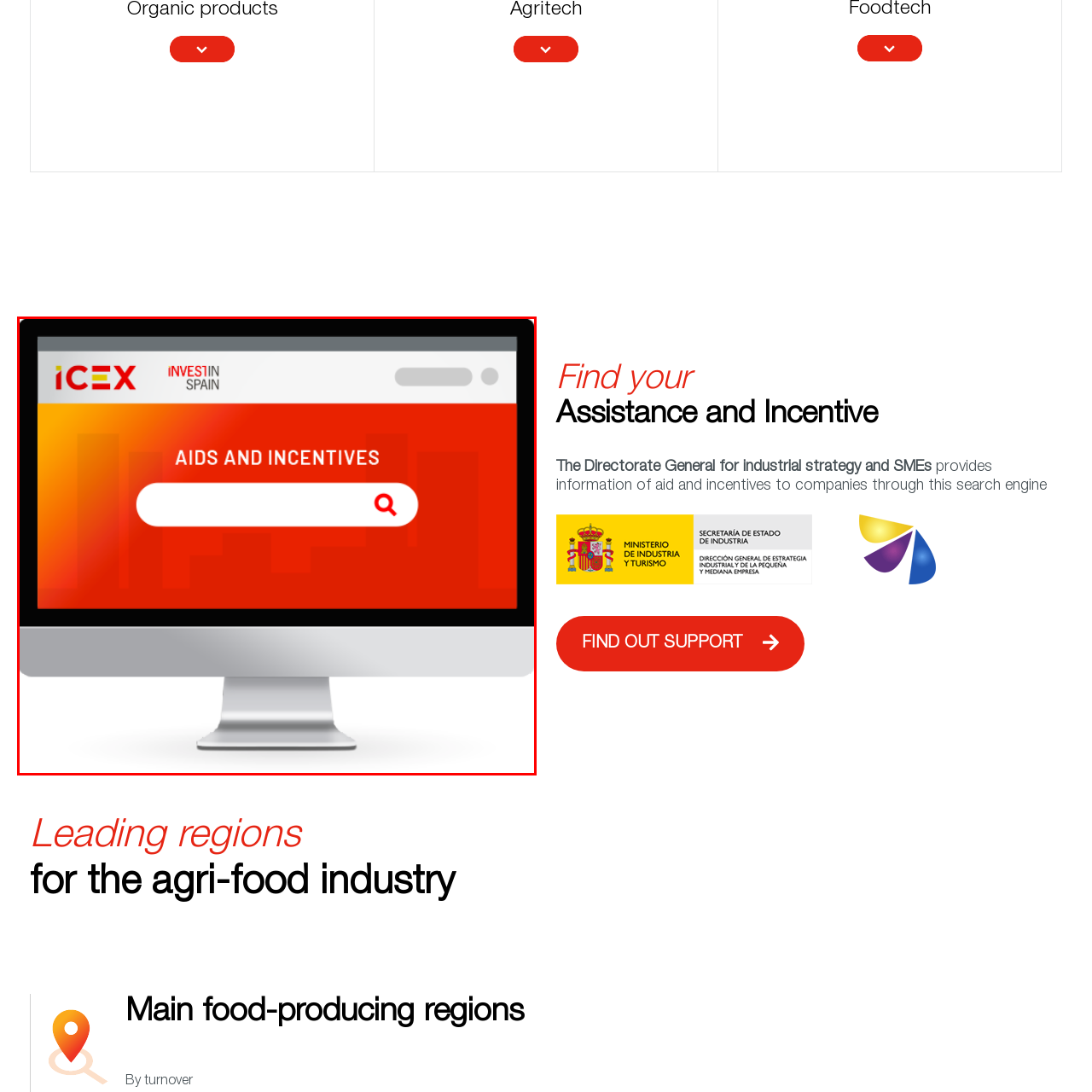Generate a detailed caption for the image within the red outlined area.

The image showcases a desktop computer screen displaying the website for ICEX, an organization promoting investment in Spain. The vibrant interface features a bold header stating "AIDS AND INCENTIVES." Below the header, a prominent search bar is illustrated, inviting users to explore various aids and incentives available for businesses. The background incorporates a gradient design of warm colors, creating a visually appealing atmosphere, while a faint city skyline silhouette enhances the investment theme. This visual effectively communicates the resourcefulness and support aimed at aiding companies in their quest for financial incentives.